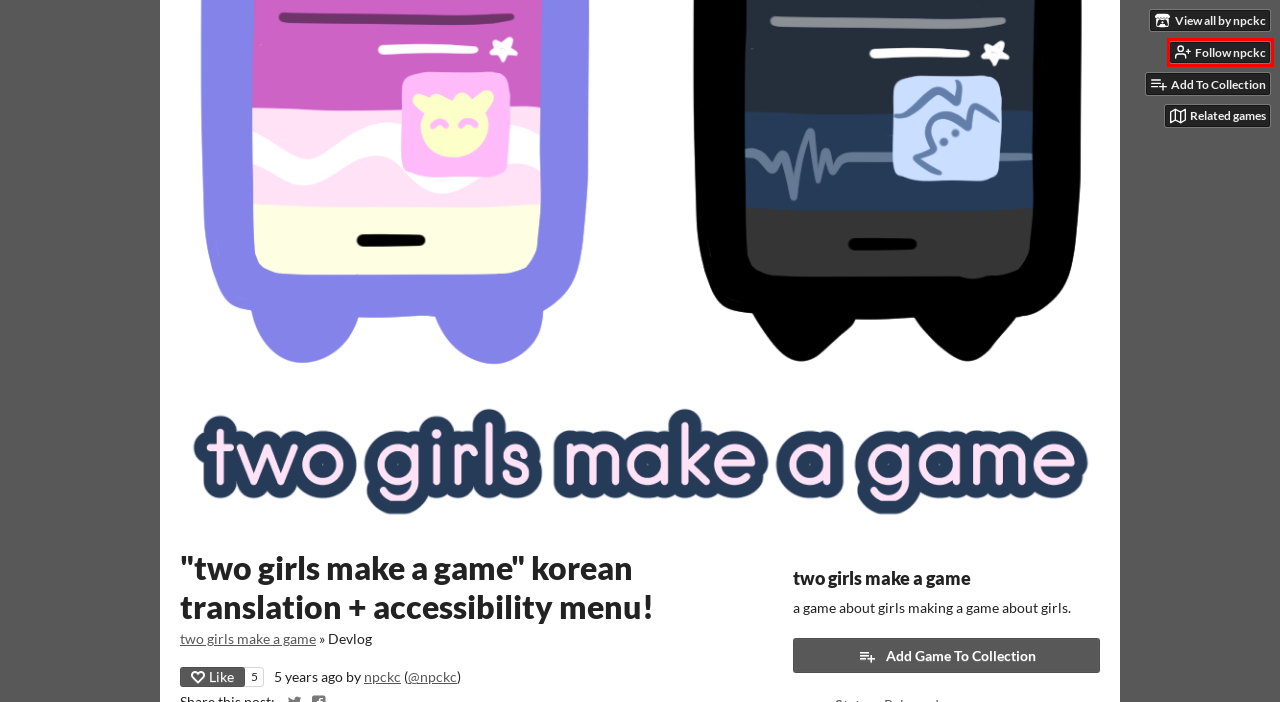You are presented with a screenshot of a webpage with a red bounding box. Select the webpage description that most closely matches the new webpage after clicking the element inside the red bounding box. The options are:
A. Top games tagged LGBT - itch.io
B. Top games tagged Cute - itch.io
C. two girls make a game by npckc
D. Log in - itch.io
E. npckc - itch.io
F. Top games tagged Ren'Py - itch.io
G. Download the latest indie games - itch.io
H. Games like two girls make a game - itch.io

D